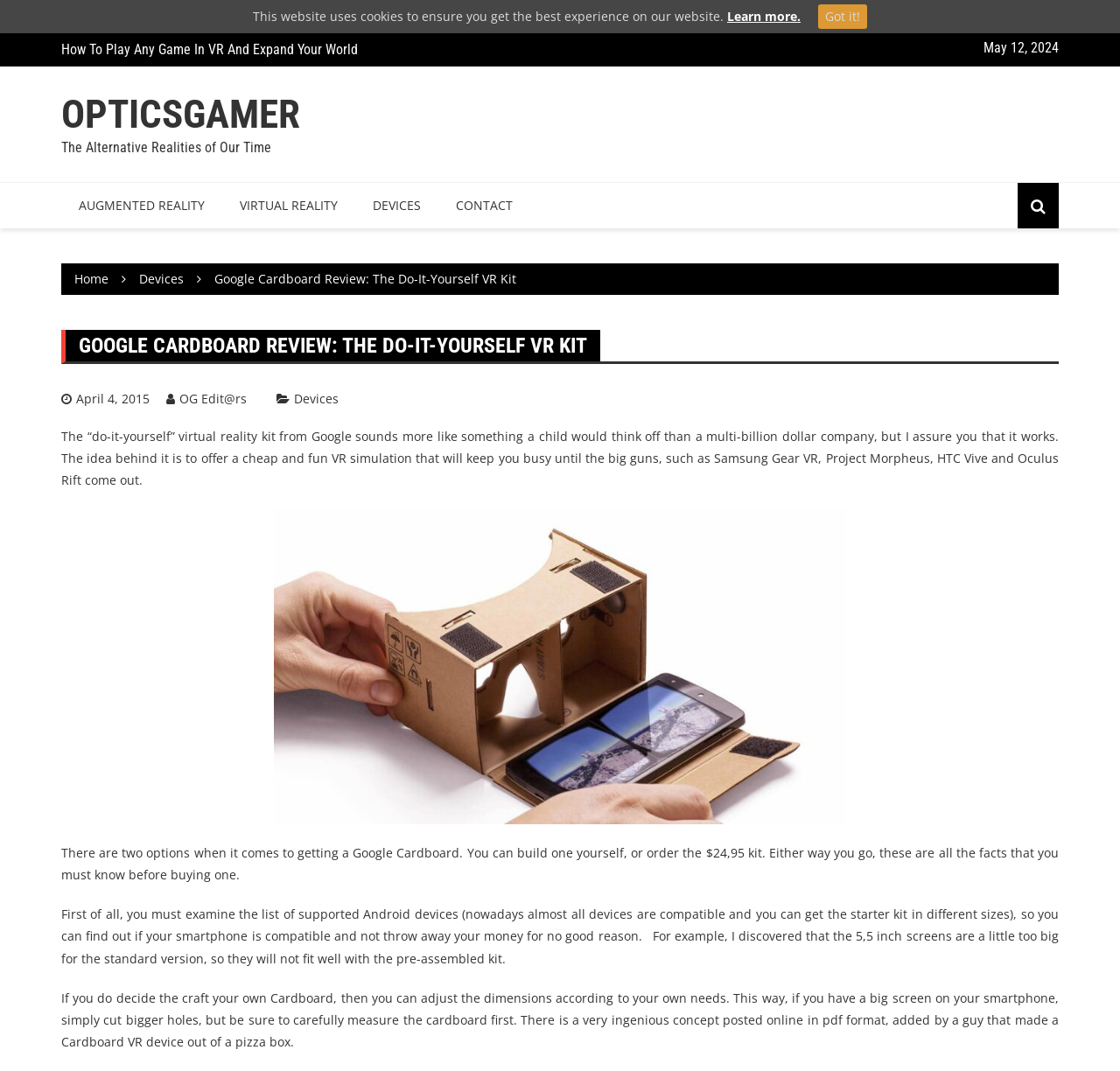Locate the bounding box coordinates of the clickable element to fulfill the following instruction: "Click on the 'VIRTUAL REALITY' link". Provide the coordinates as four float numbers between 0 and 1 in the format [left, top, right, bottom].

[0.198, 0.17, 0.317, 0.213]